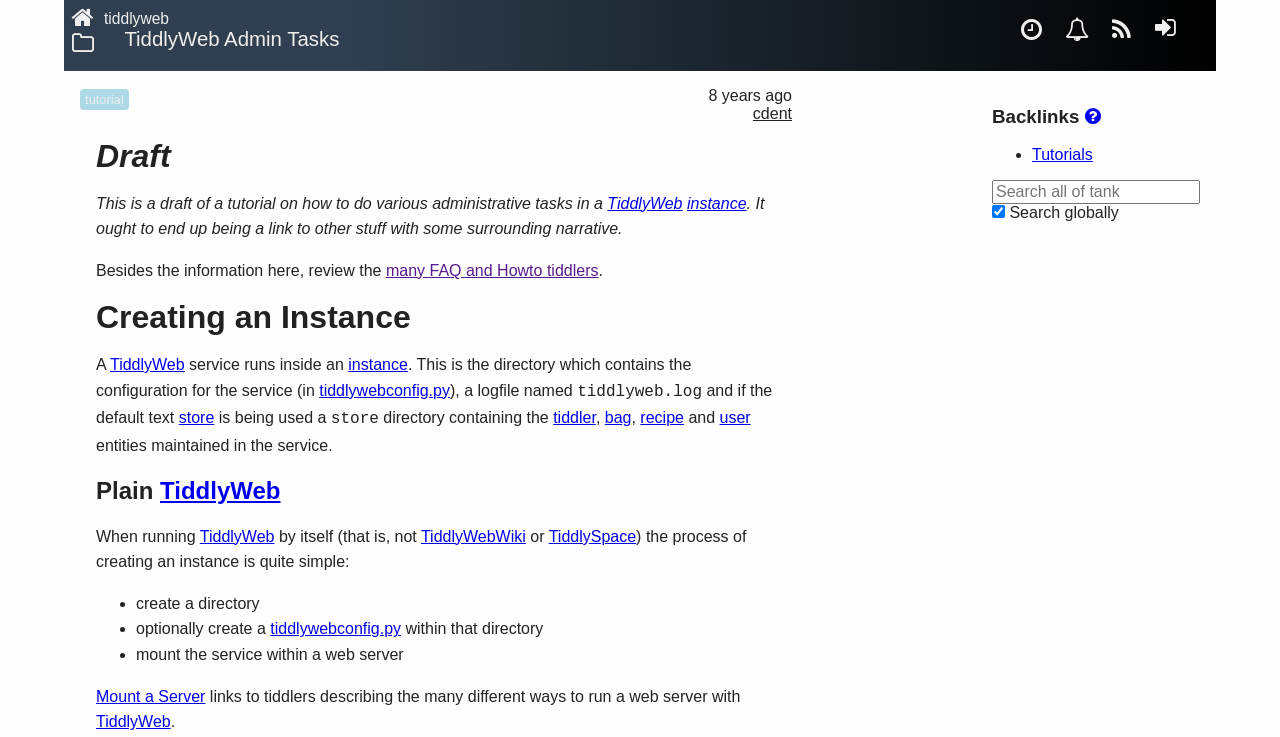Please identify the bounding box coordinates of the element I should click to complete this instruction: 'Sign in'. The coordinates should be given as four float numbers between 0 and 1, like this: [left, top, right, bottom].

[0.902, 0.022, 0.938, 0.054]